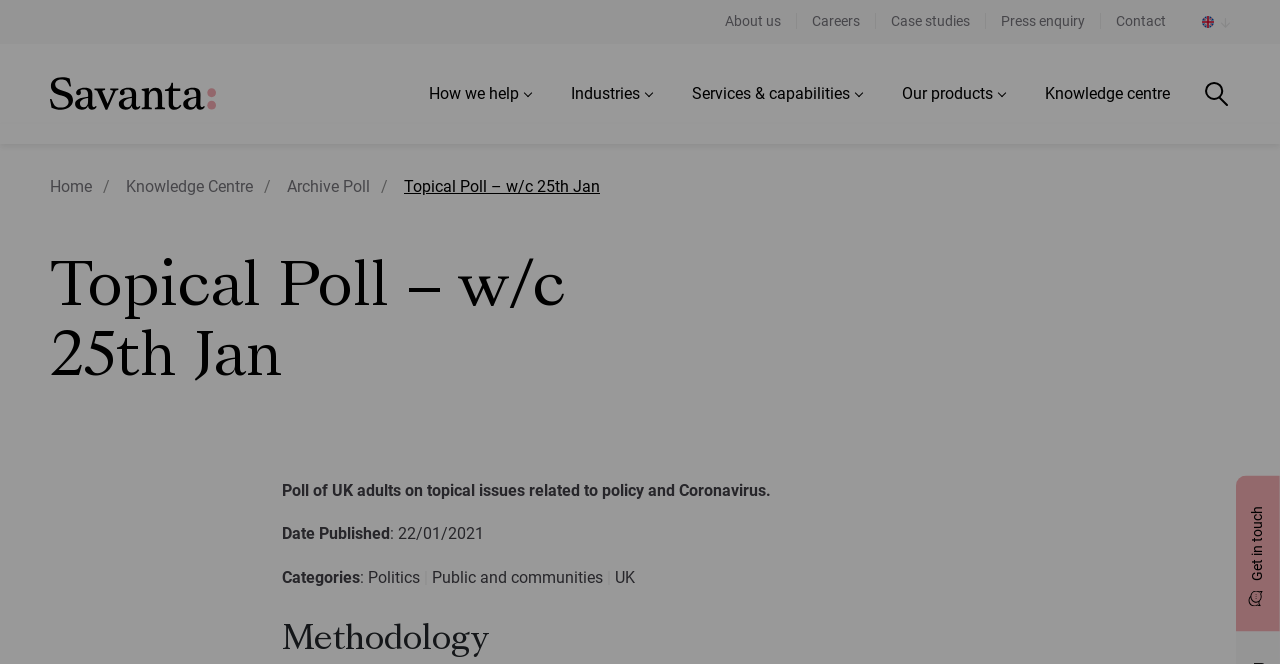Identify the headline of the webpage and generate its text content.

Your choice regarding cookies on this site